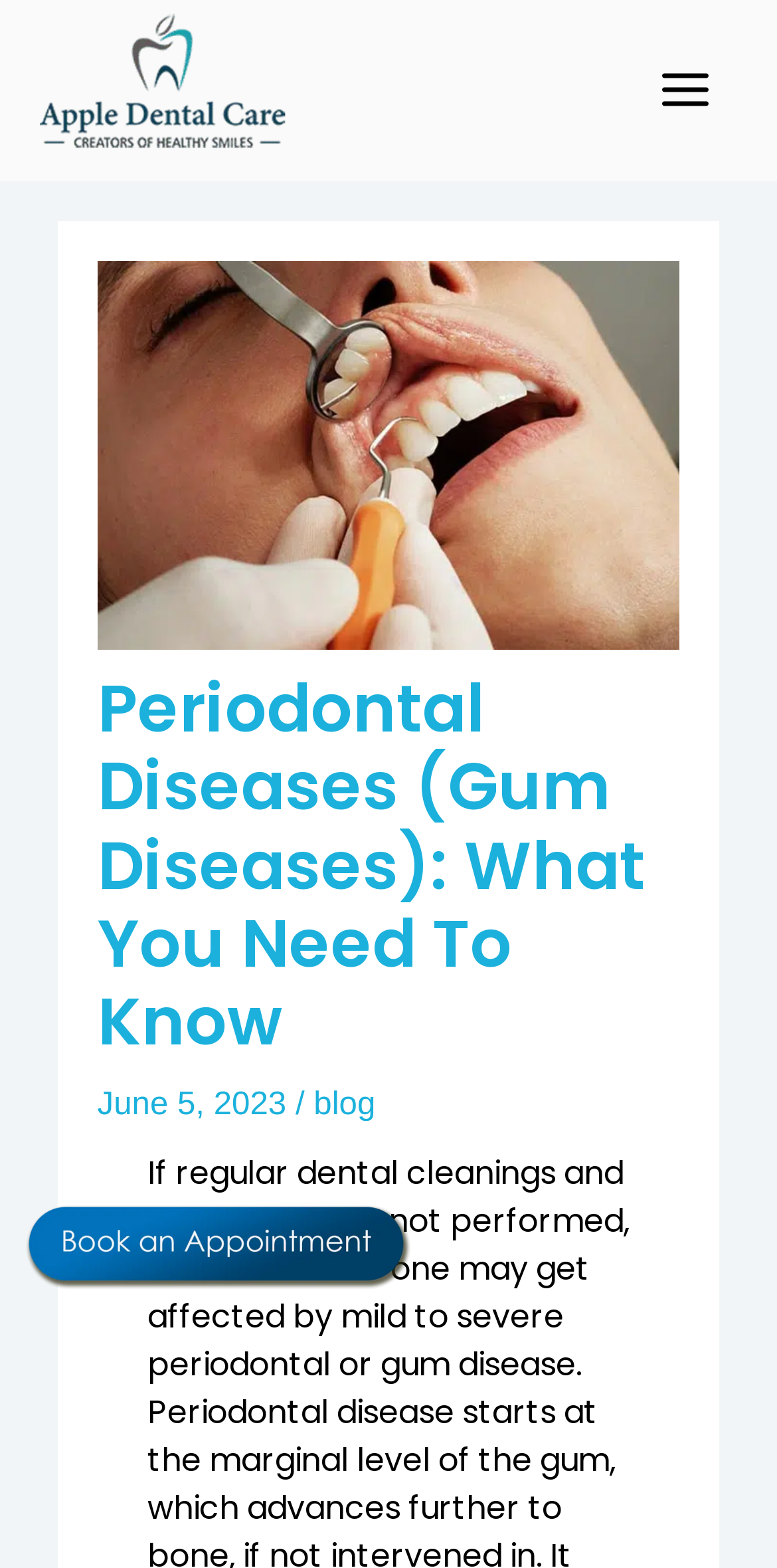Locate the bounding box coordinates for the element described below: "alt="tooth extraction treatment near me"". The coordinates must be four float values between 0 and 1, formatted as [left, top, right, bottom].

[0.051, 0.039, 0.369, 0.062]